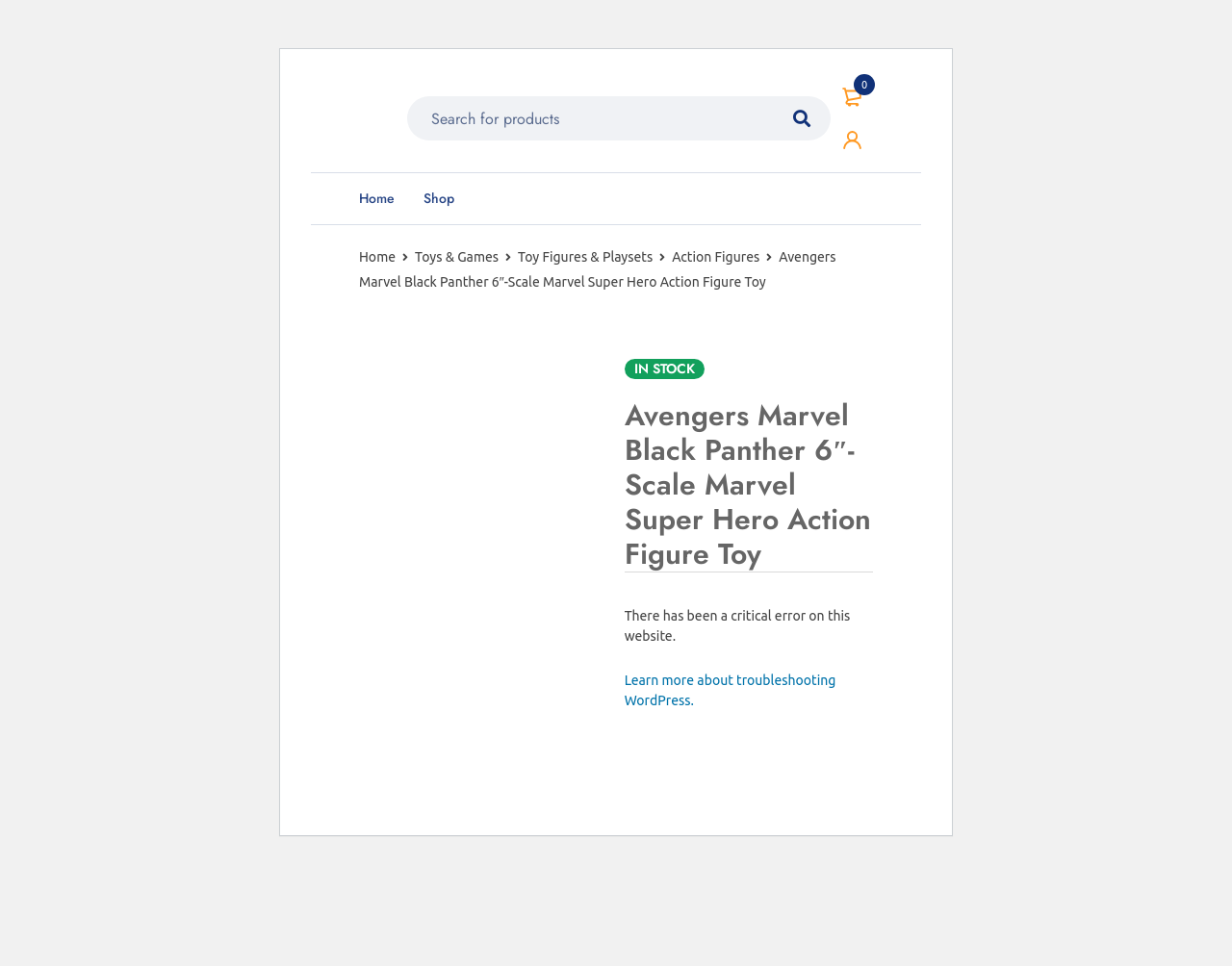Is there a sale on the product?
Provide a detailed and extensive answer to the question.

I found the answer by looking at the StaticText element with the ID 325, which has the text 'SALE'.